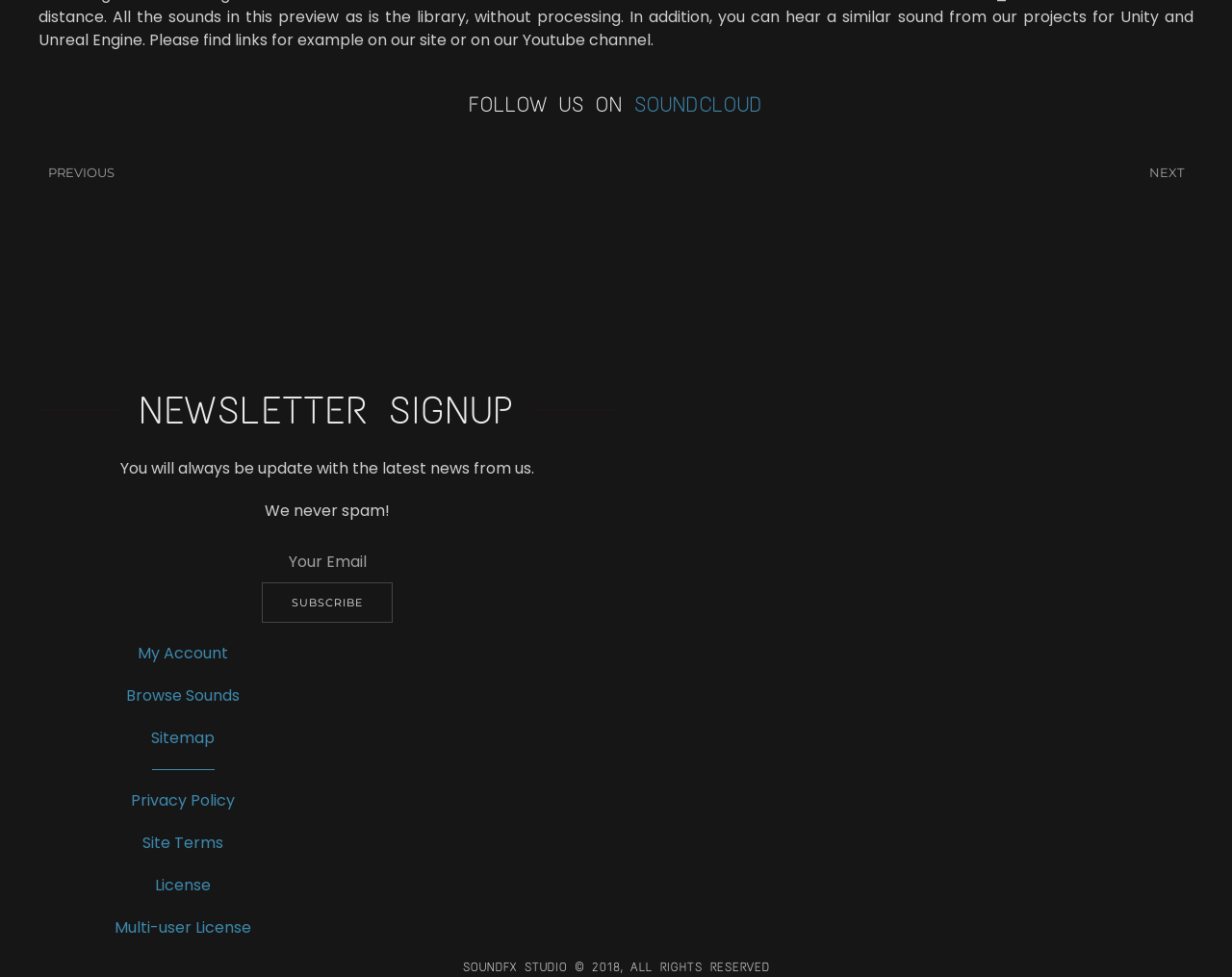Please determine the bounding box coordinates of the section I need to click to accomplish this instruction: "Follow us on SoundCloud".

[0.031, 0.093, 0.969, 0.123]